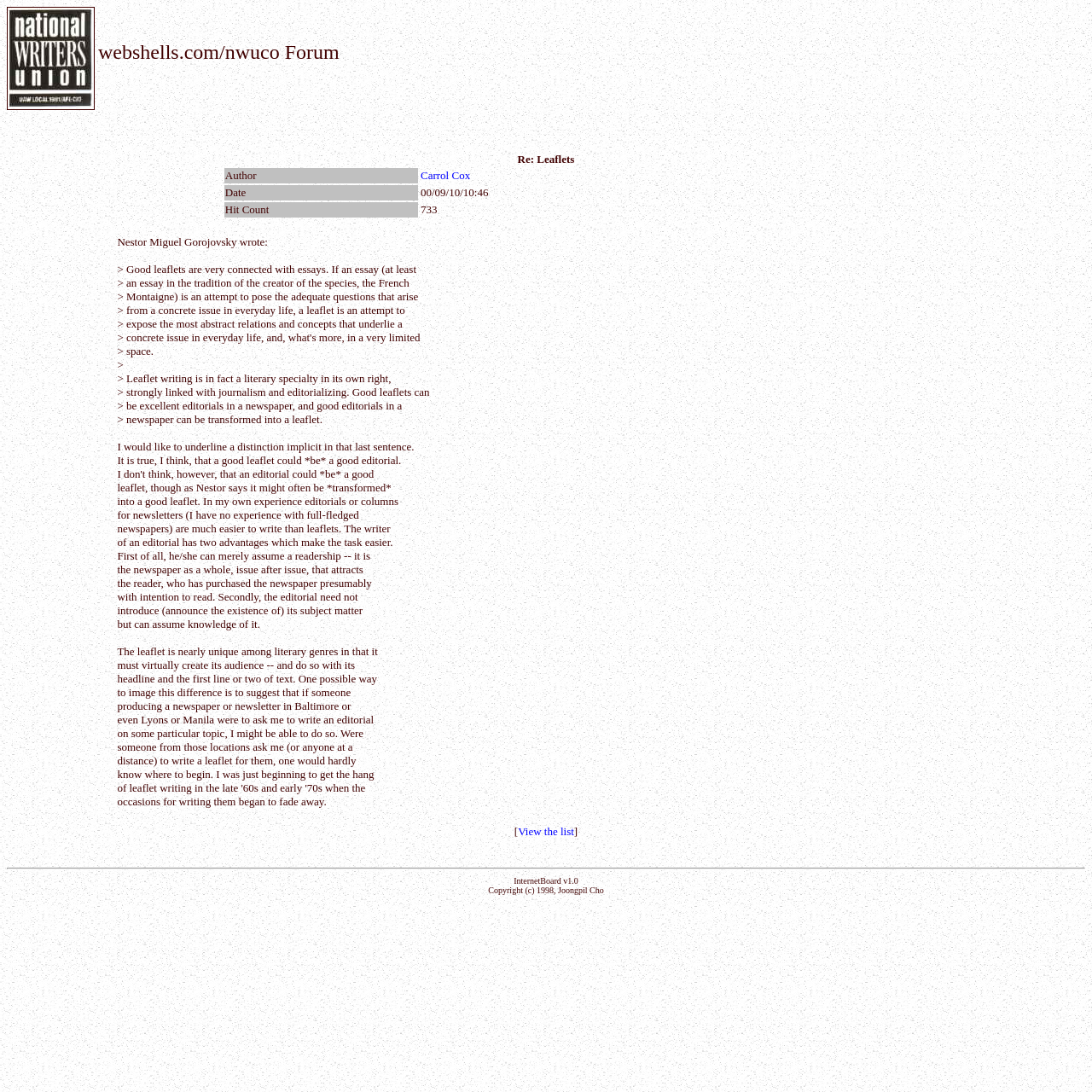Bounding box coordinates are specified in the format (top-left x, top-left y, bottom-right x, bottom-right y). All values are floating point numbers bounded between 0 and 1. Please provide the bounding box coordinate of the region this sentence describes: Carrol Cox

[0.385, 0.155, 0.431, 0.166]